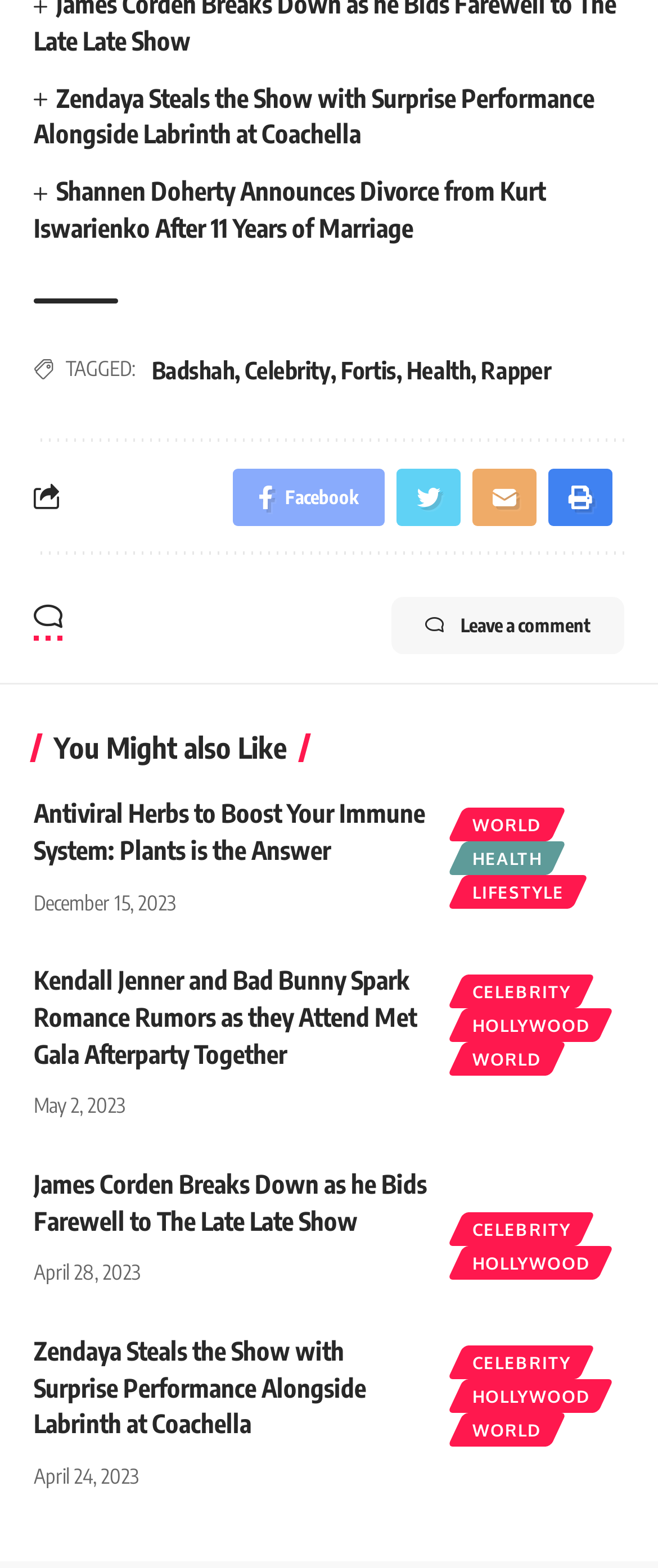Find the bounding box coordinates for the element that must be clicked to complete the instruction: "Click on the link to see James Corden's farewell to The Late Late Show". The coordinates should be four float numbers between 0 and 1, indicated as [left, top, right, bottom].

[0.051, 0.744, 0.654, 0.791]